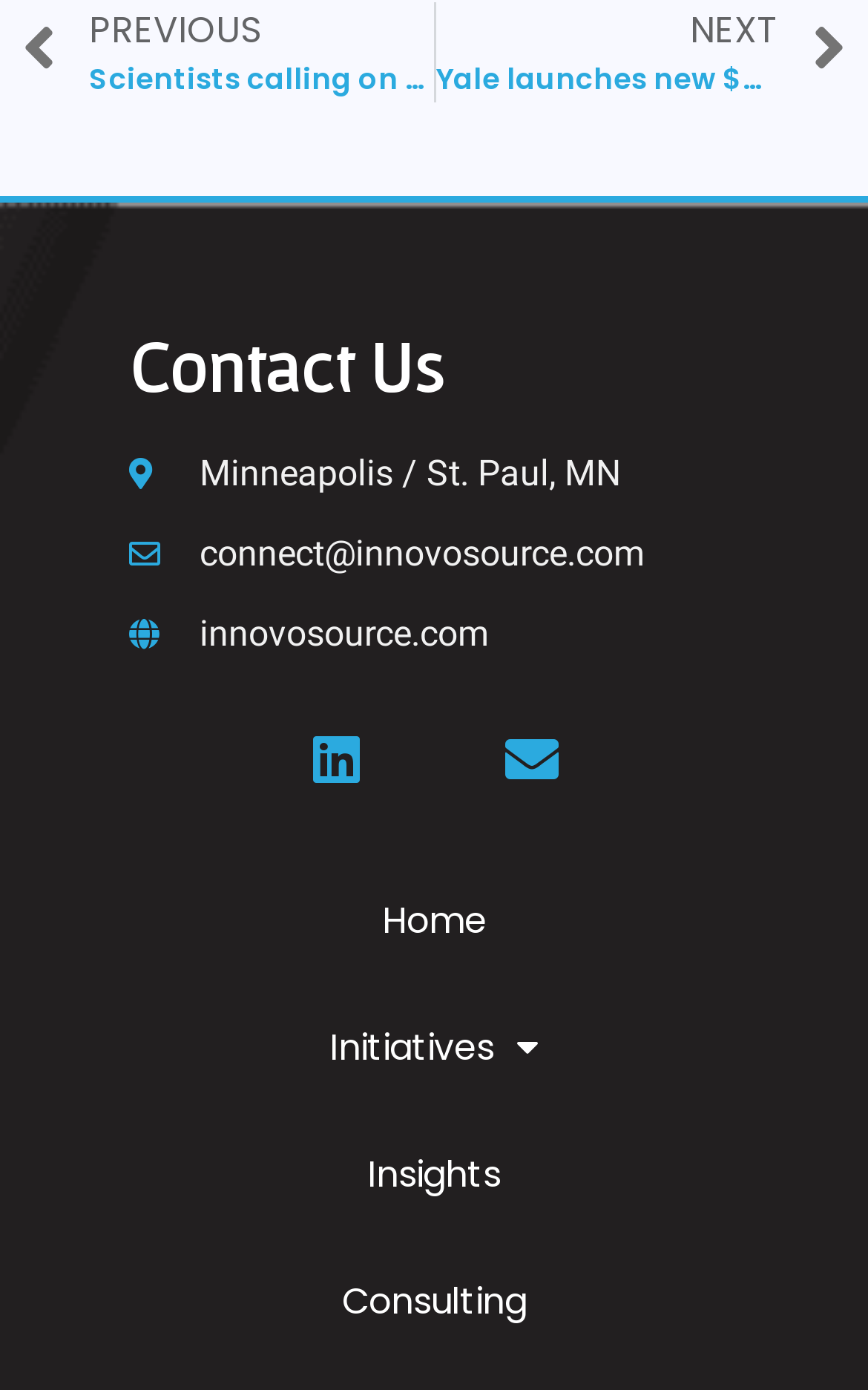Can you determine the bounding box coordinates of the area that needs to be clicked to fulfill the following instruction: "go to previous page"?

[0.026, 0.001, 0.499, 0.073]